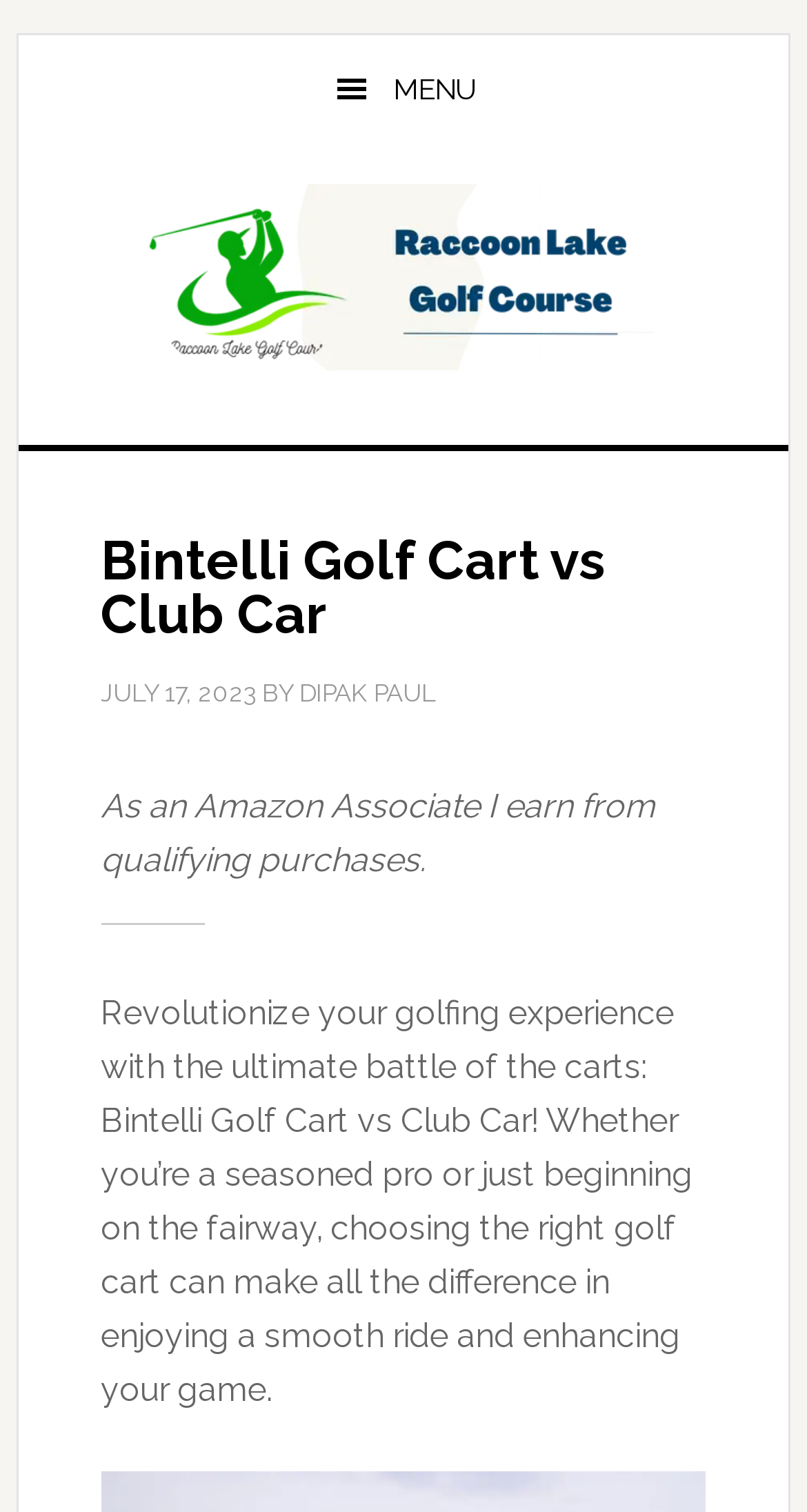Identify the bounding box coordinates for the UI element described as: "Menu".

[0.023, 0.023, 0.977, 0.094]